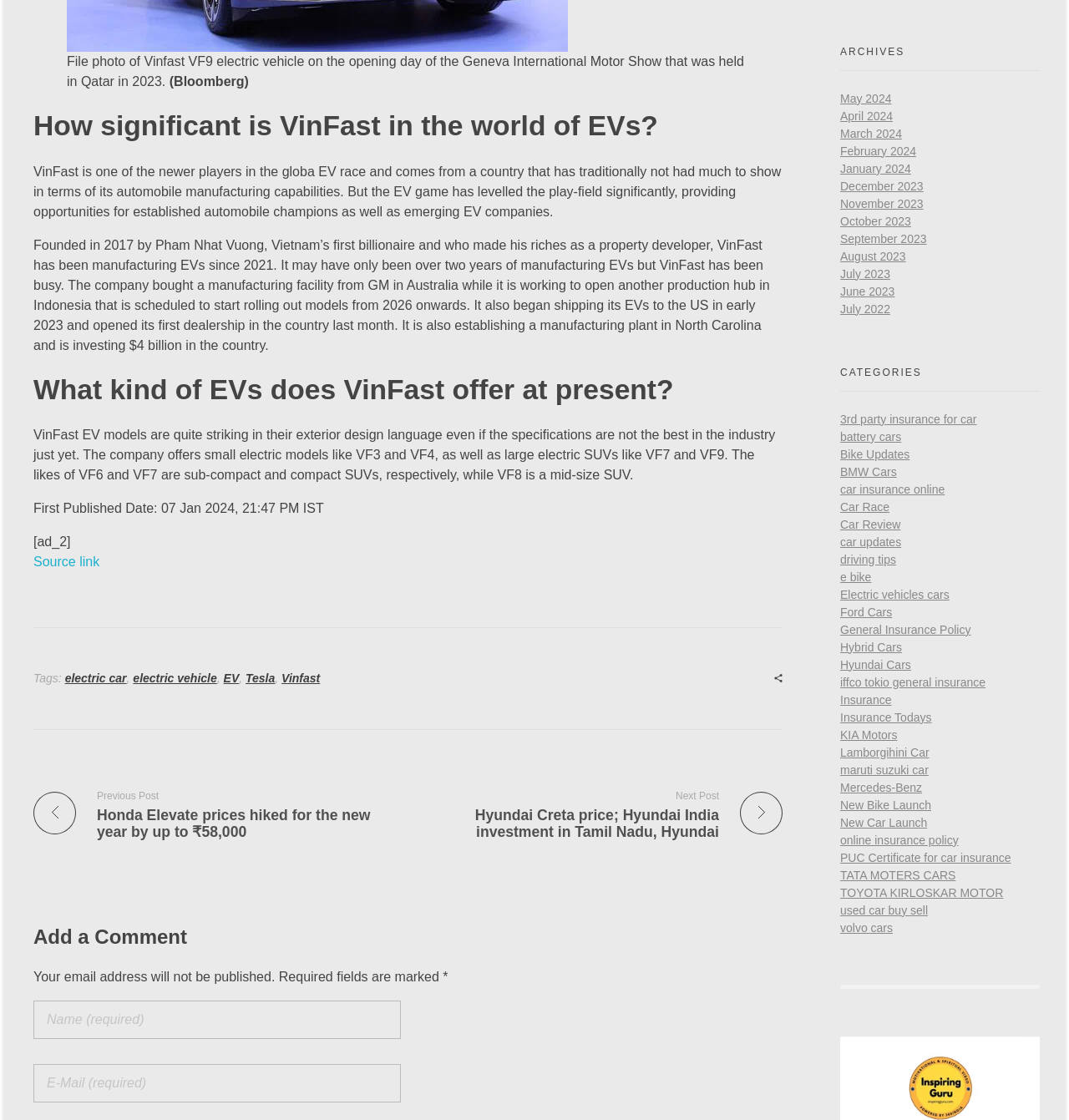Determine the bounding box coordinates of the UI element that matches the following description: "maruti suzuki car". The coordinates should be four float numbers between 0 and 1 in the format [left, top, right, bottom].

[0.786, 0.681, 0.869, 0.693]